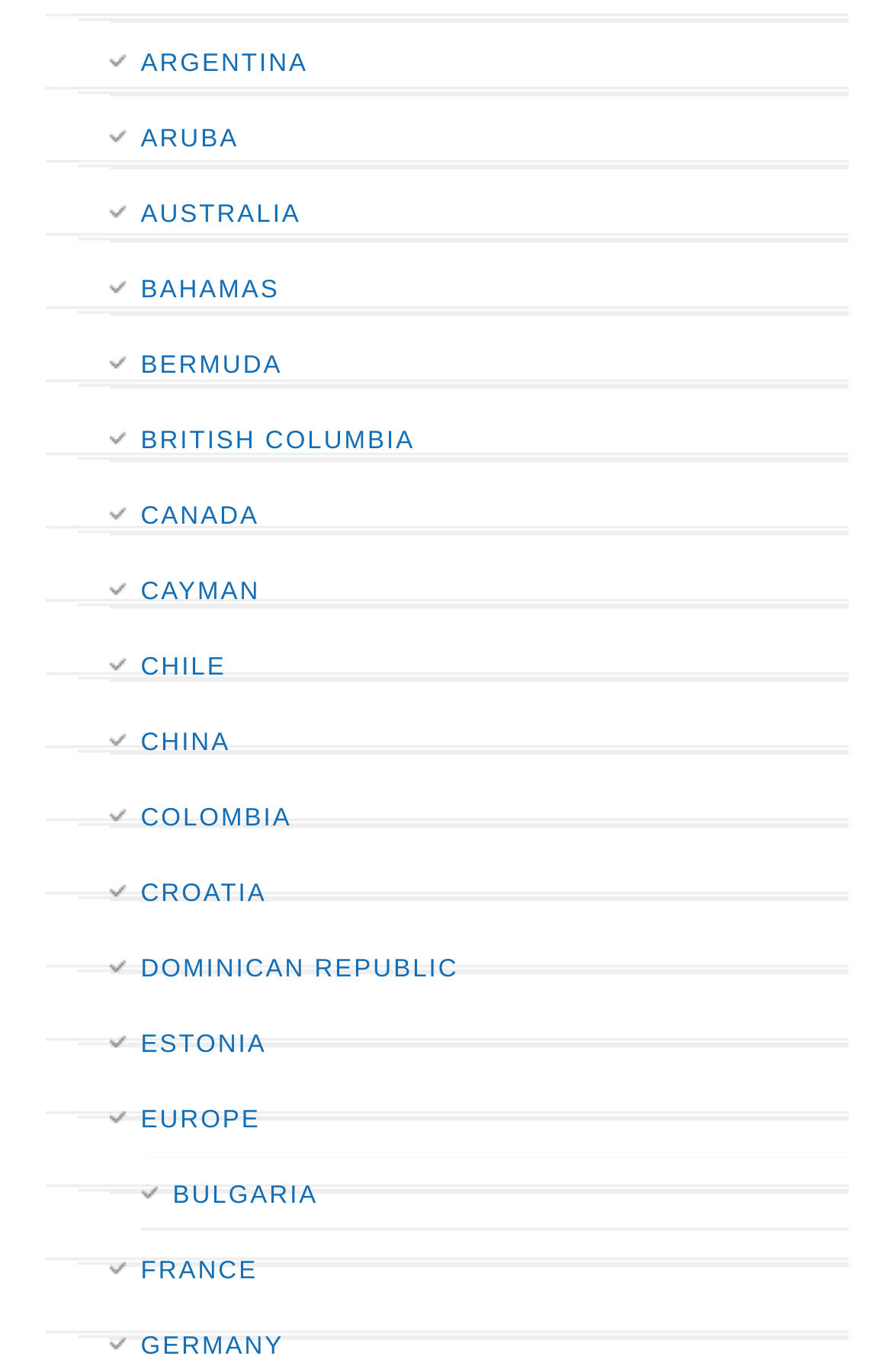Reply to the question below using a single word or brief phrase:
Is 'UNITED STATES' listed?

No